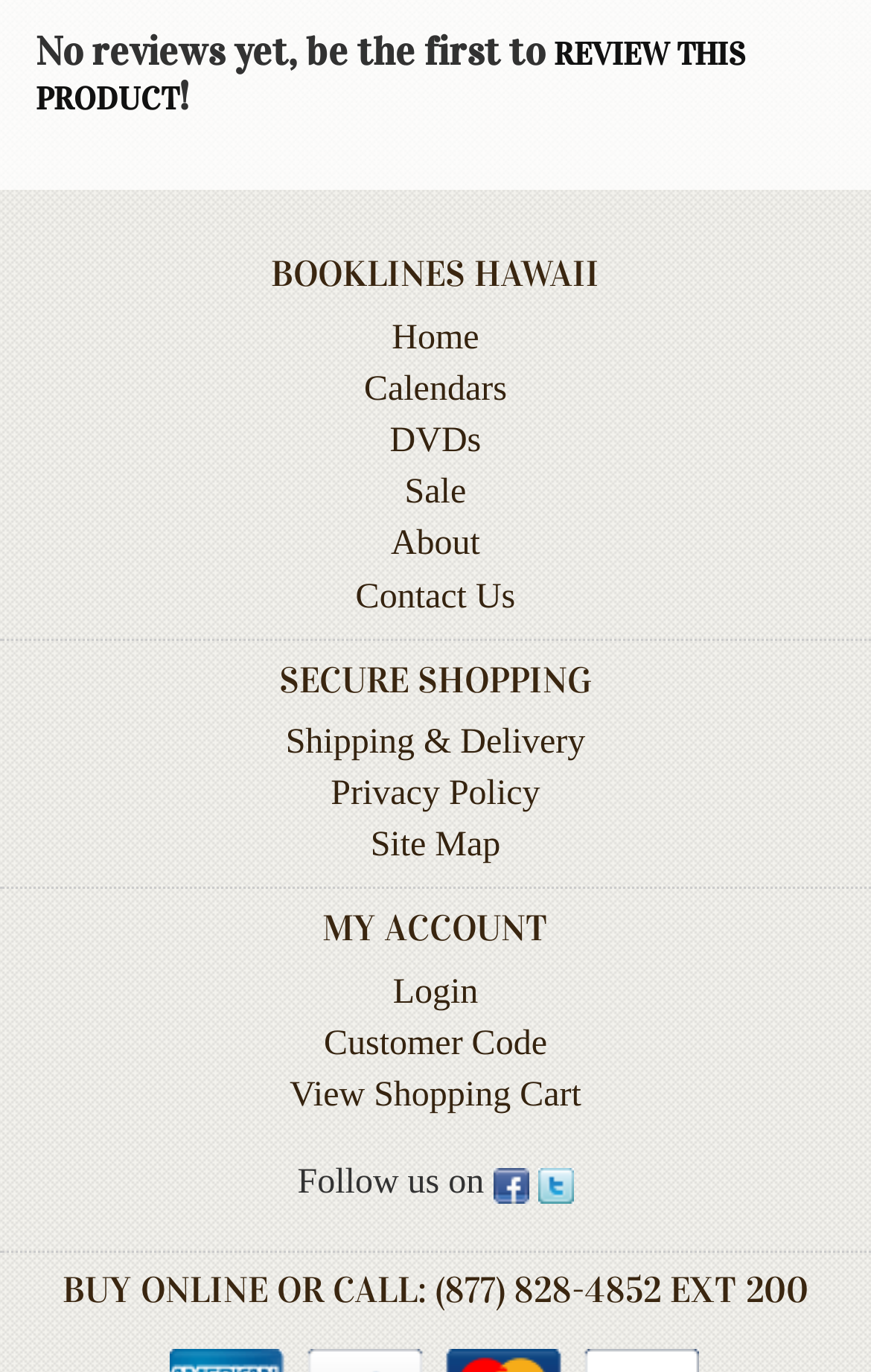Provide a one-word or short-phrase response to the question:
How many links are there in the 'MY ACCOUNT' section?

3